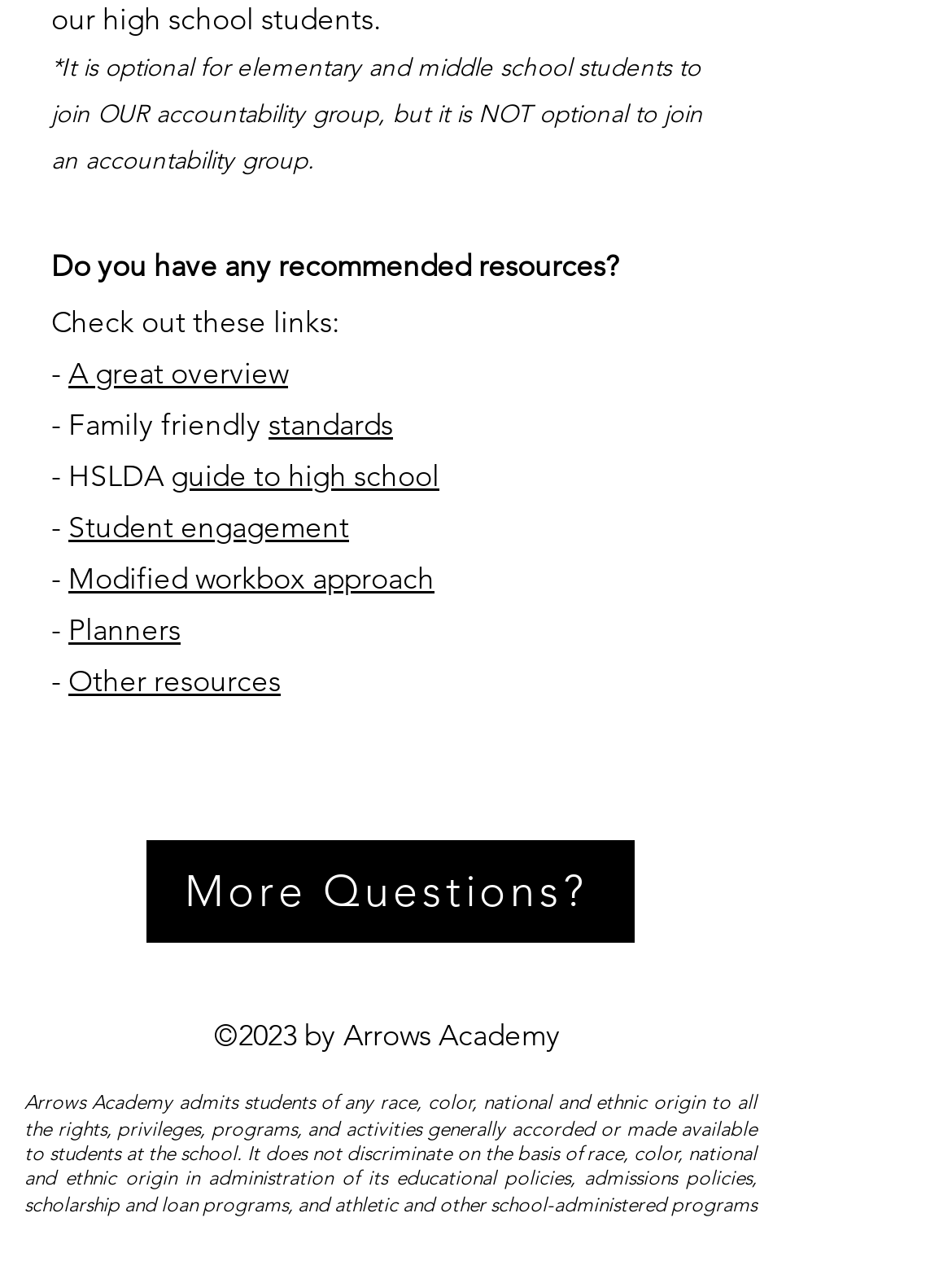Using the format (top-left x, top-left y, bottom-right x, bottom-right y), and given the element description, identify the bounding box coordinates within the screenshot: guide to high school

[0.179, 0.359, 0.462, 0.388]